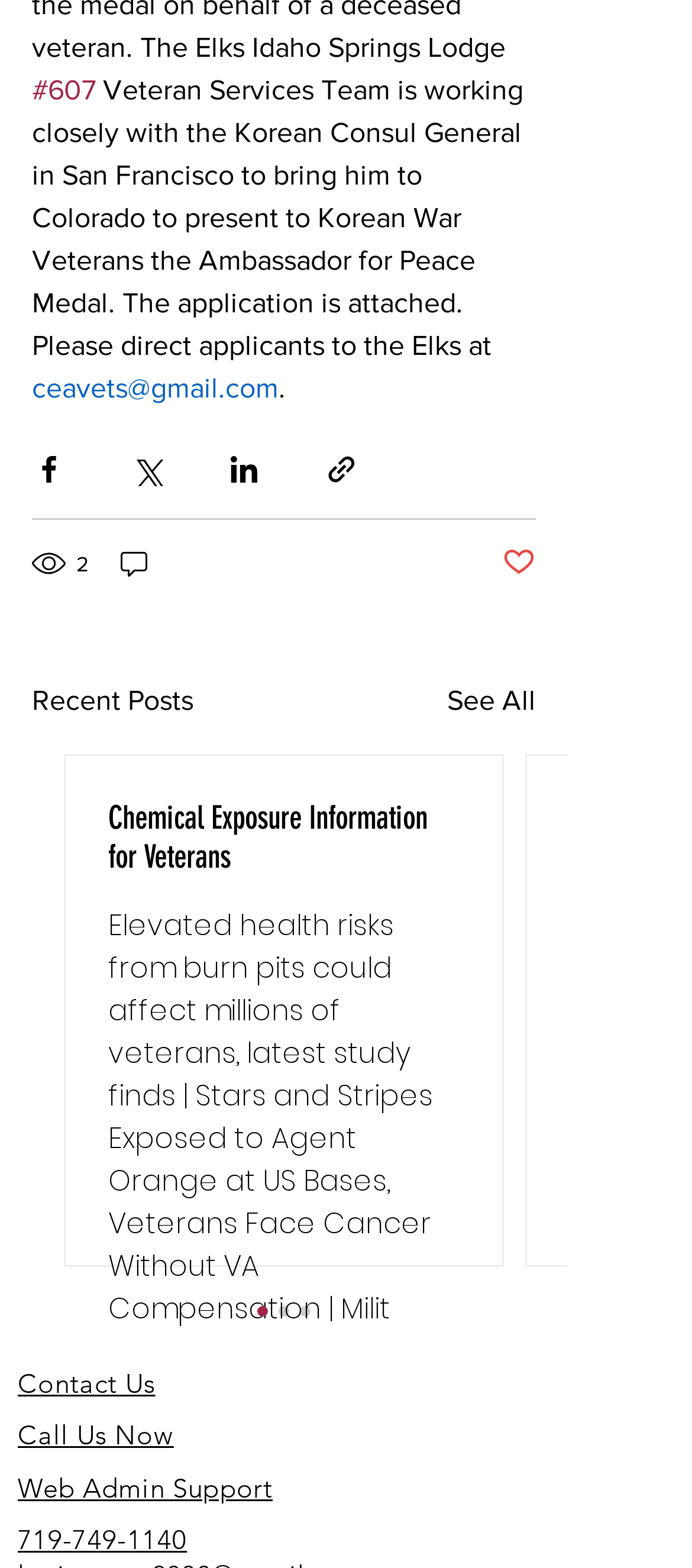Can you look at the image and give a comprehensive answer to the question:
What is the purpose of the Veteran Services Team?

The purpose of the Veteran Services Team is to bring the Korean Consul General to Colorado to present the Ambassador for Peace Medal to Korean War Veterans, as mentioned in the StaticText element with ID 881.